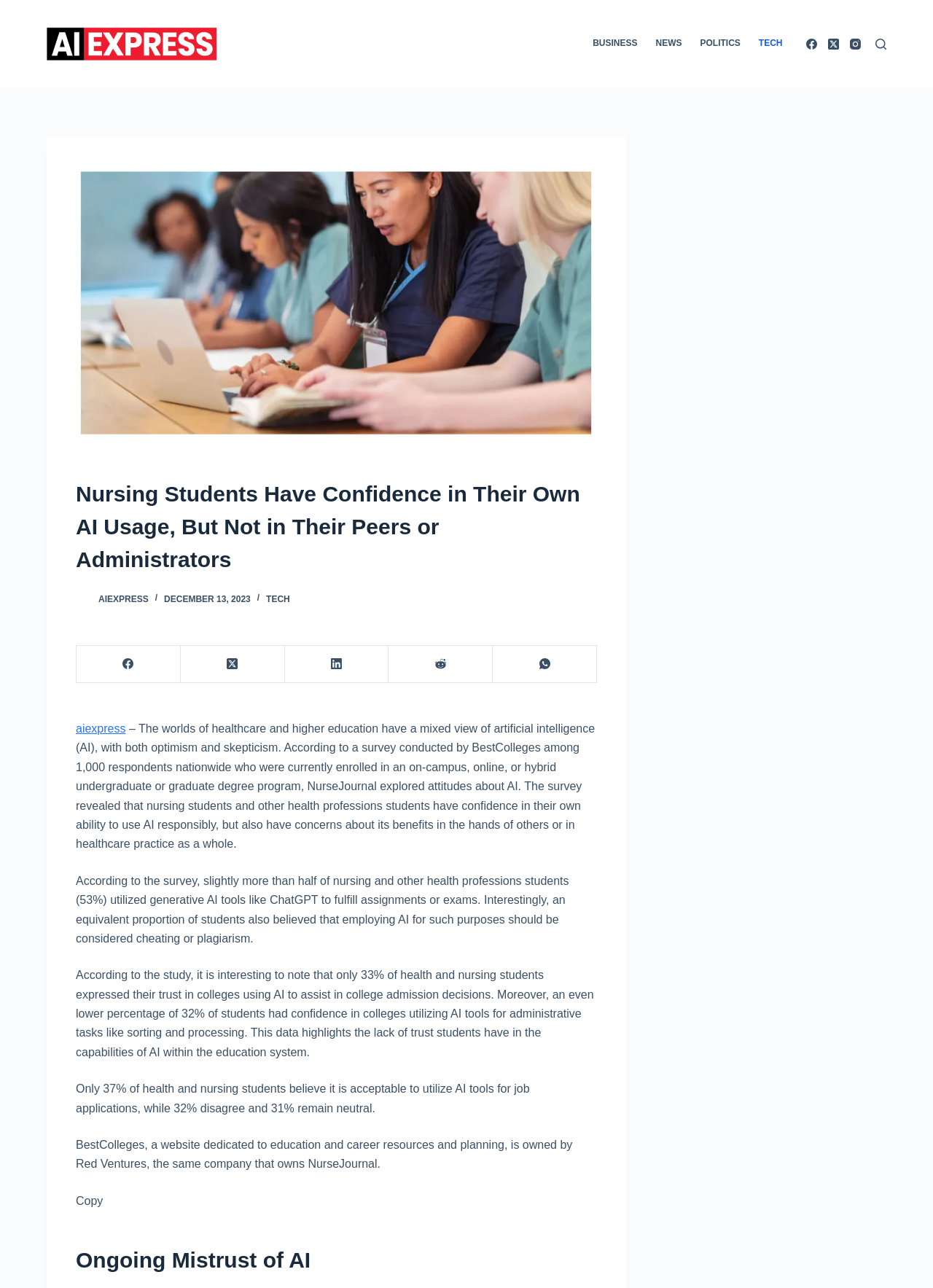Please extract the primary headline from the webpage.

Nursing Students Have Confidence in Their Own AI Usage, But Not in Their Peers or Administrators